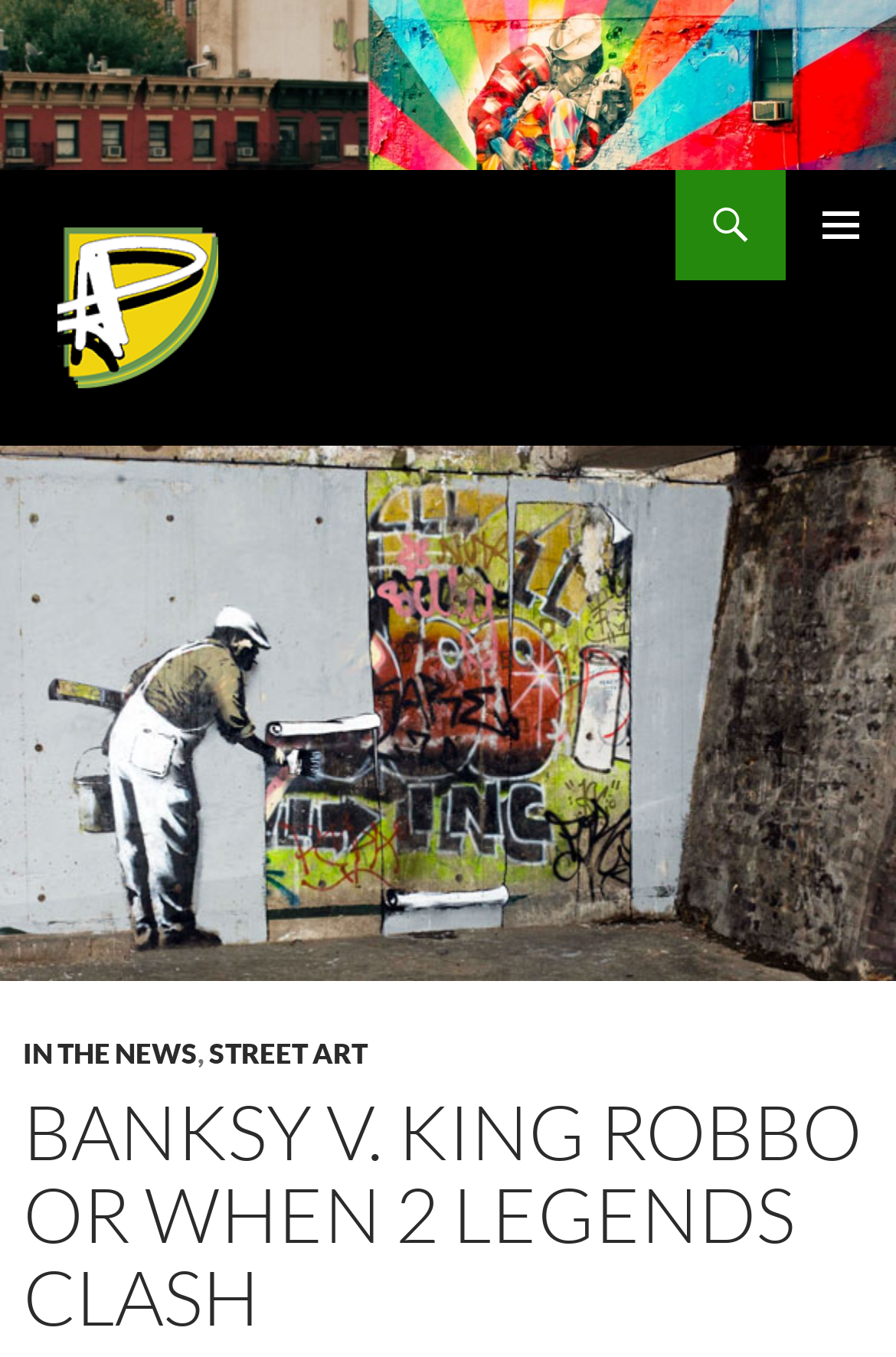Provide a short answer using a single word or phrase for the following question: 
What is the function of the button with the icon ''?

PRIMARY MENU